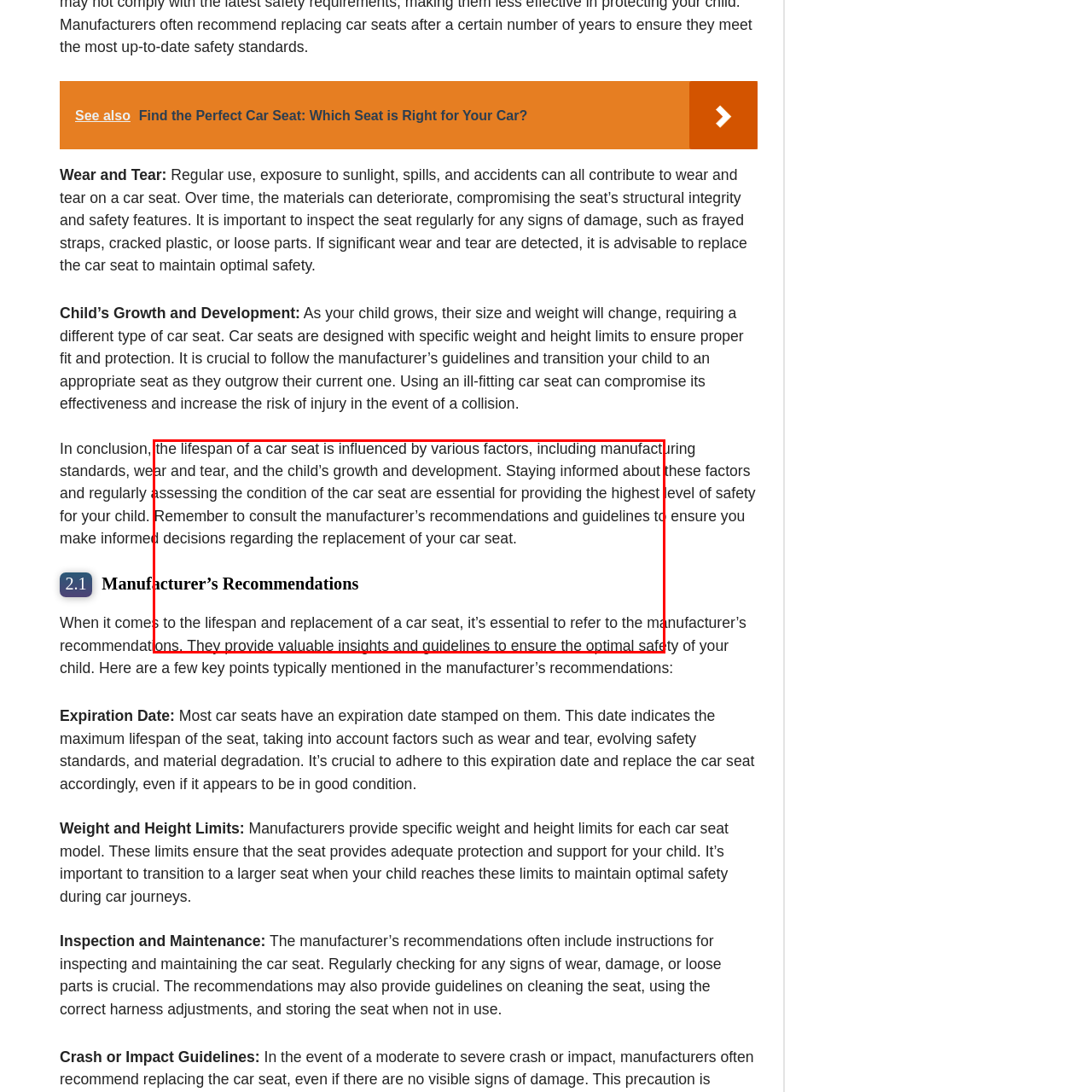What should parents do to ensure their child's safety?  
Analyze the image surrounded by the red box and deliver a detailed answer based on the visual elements depicted in the image.

According to the image, parents should stay updated on the condition of their car seat to ensure their child's safety. This involves regularly inspecting the seat for signs of wear and tear, and replacing it when necessary, to guarantee that the seat remains safe and effective in protecting the child during travel.